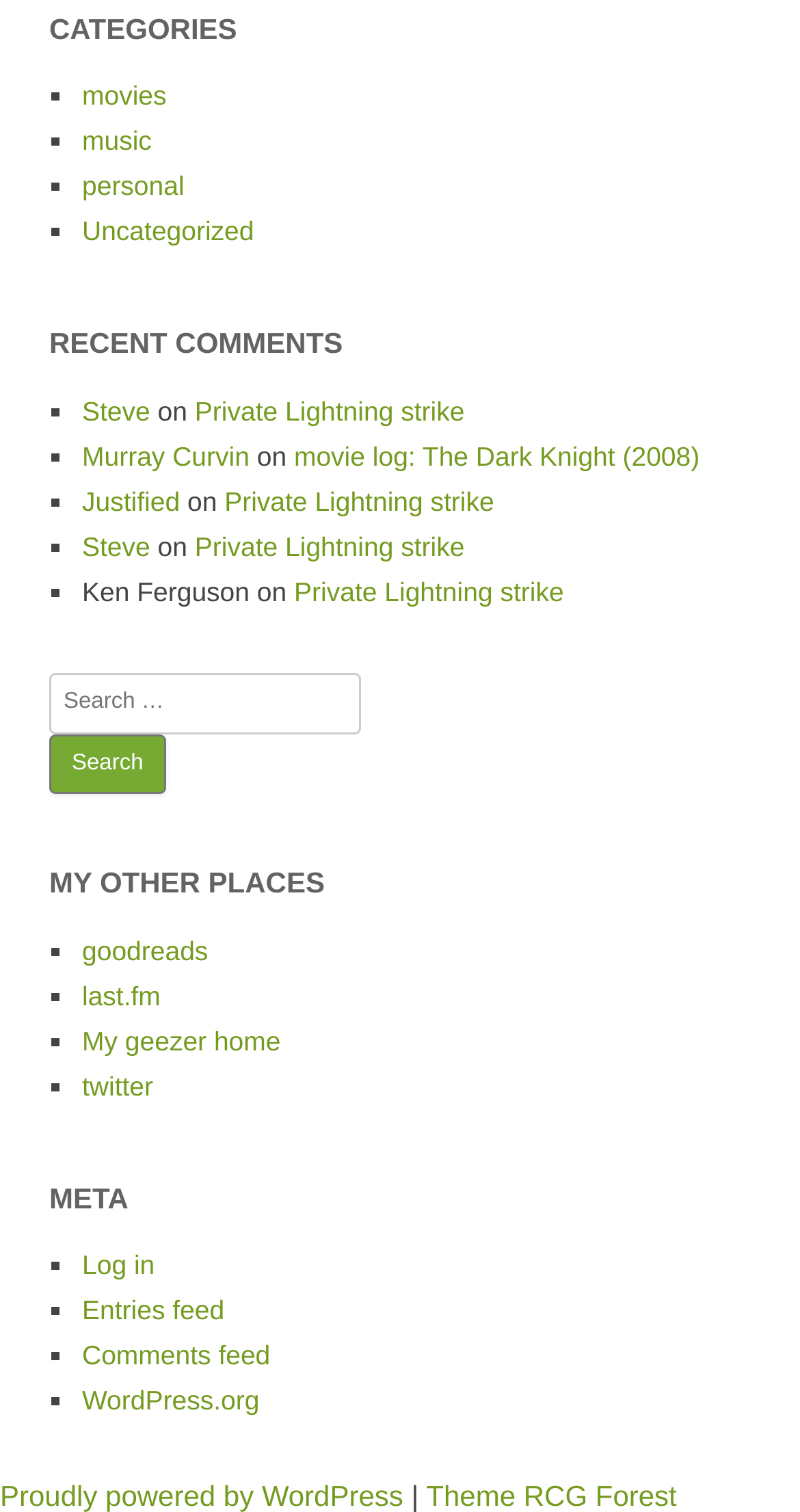Observe the image and answer the following question in detail: How many categories are listed?

I counted the number of links under the list markers, which are 'movies', 'music', 'personal', and 'Uncategorized', so there are 4 categories listed.